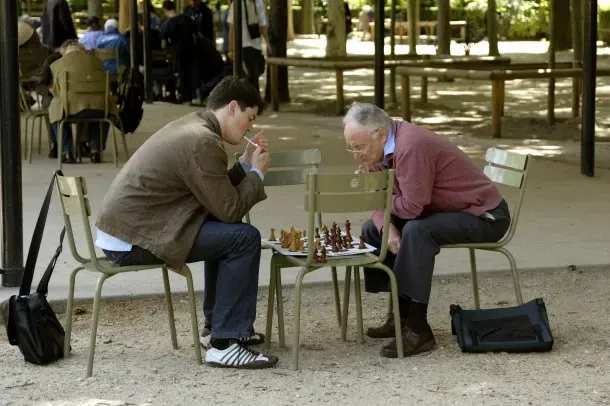Where is the scene taking place?
Please respond to the question with a detailed and informative answer.

The caption explicitly states that the scene is set in the Jardin du Luxembourg in Paris, which is a famous park in the city.